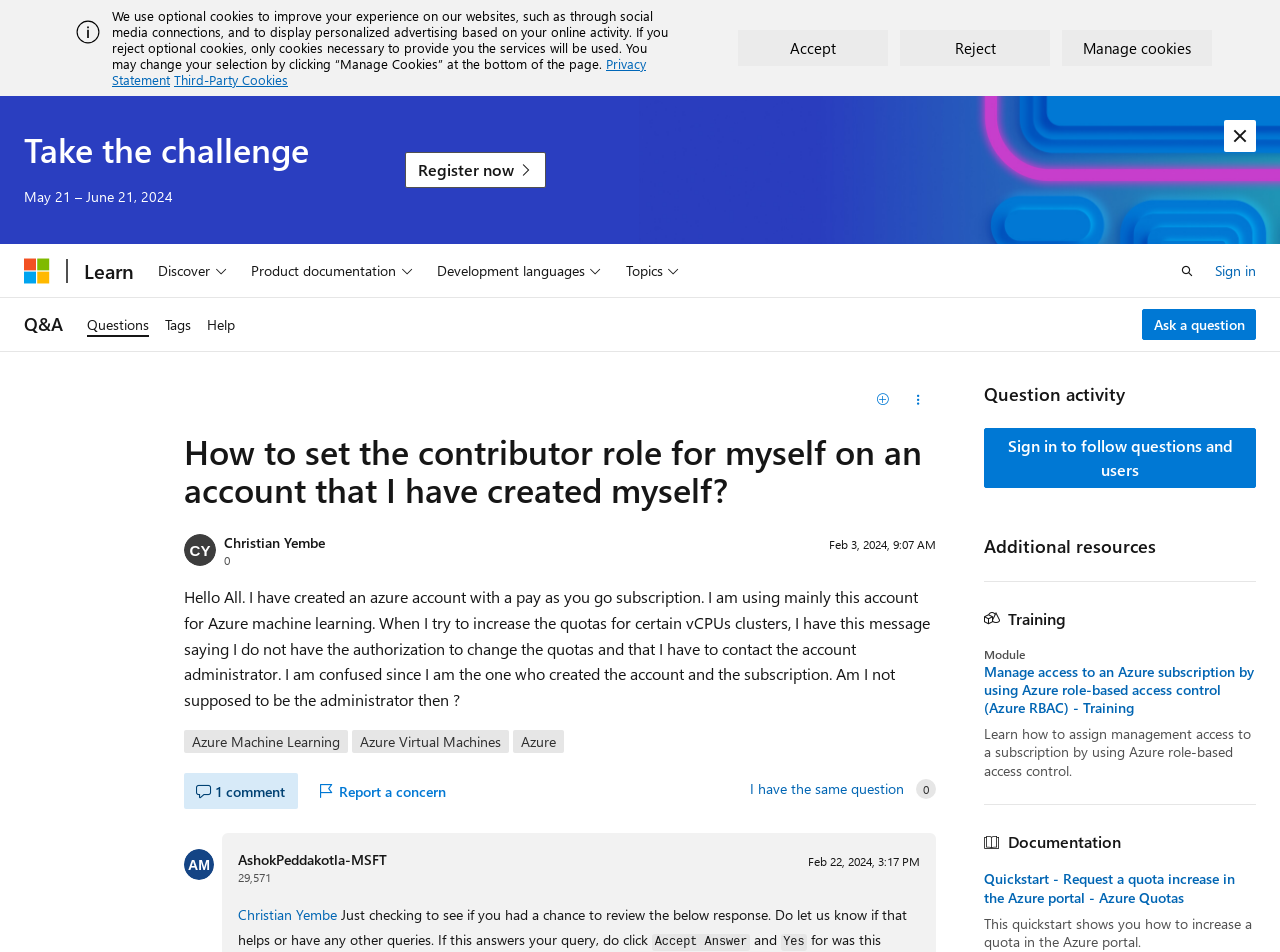Who responded to the user's question on February 22, 2024? Using the information from the screenshot, answer with a single word or phrase.

AshokPeddakotla-MSFT